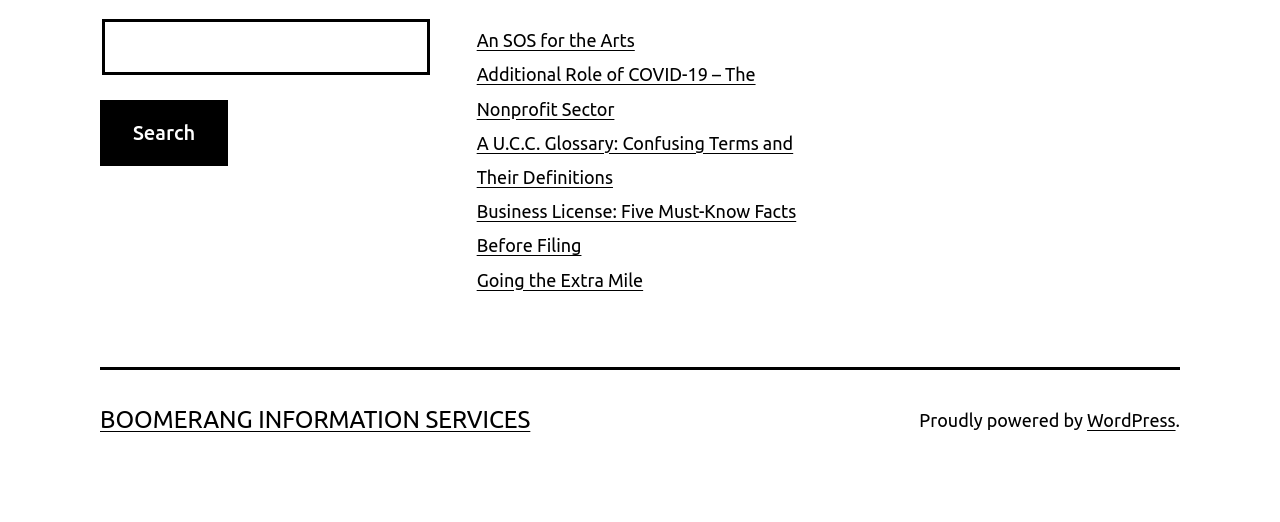What is the name of the website?
Provide a well-explained and detailed answer to the question.

The name of the website is located at the bottom of the webpage, above the 'Proudly powered by WordPress' text. It is written in a larger font size and is centered, indicating that it is the title of the website.